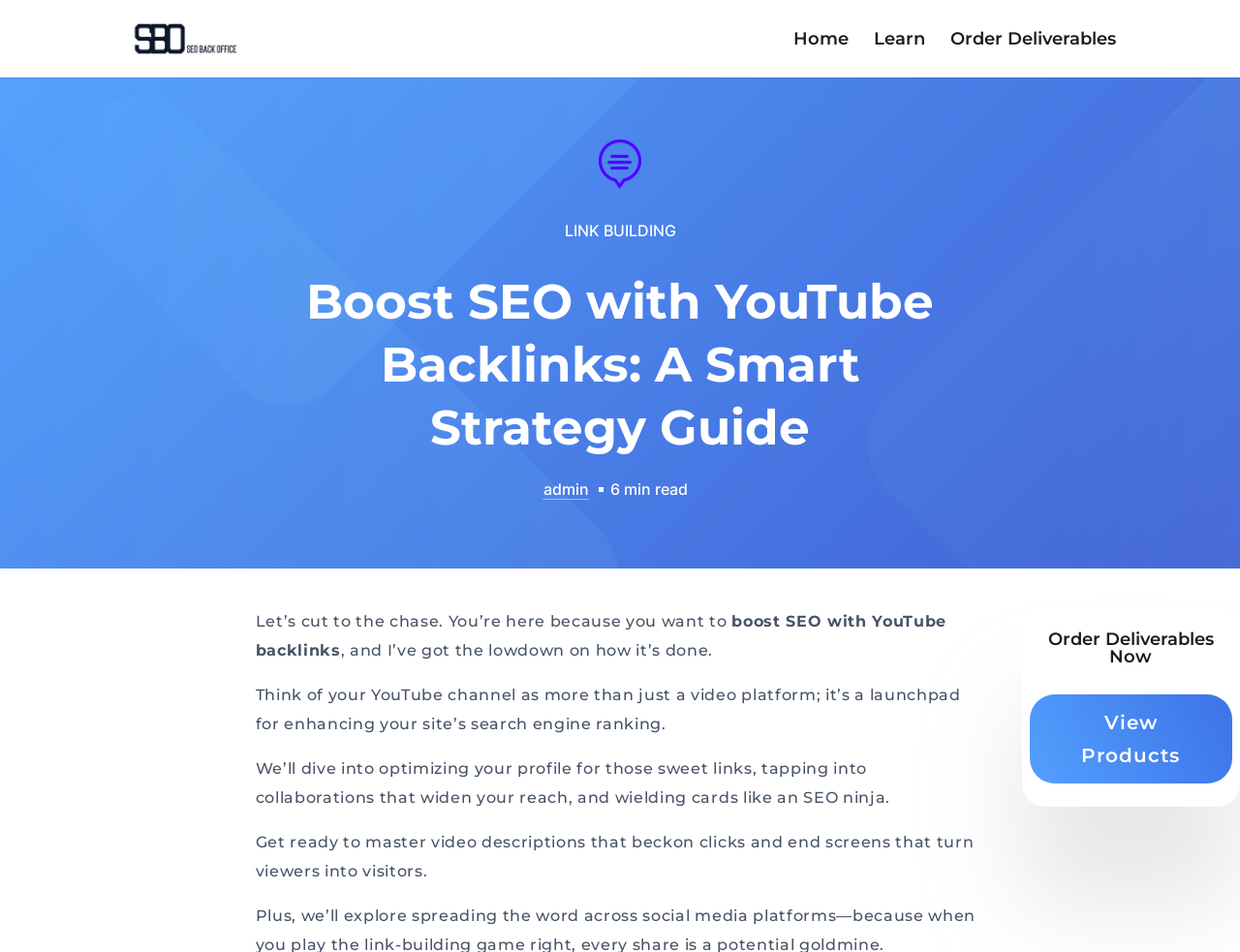Identify the bounding box of the HTML element described here: "alt="SEO Back Office"". Provide the coordinates as four float numbers between 0 and 1: [left, top, right, bottom].

[0.103, 0.03, 0.24, 0.048]